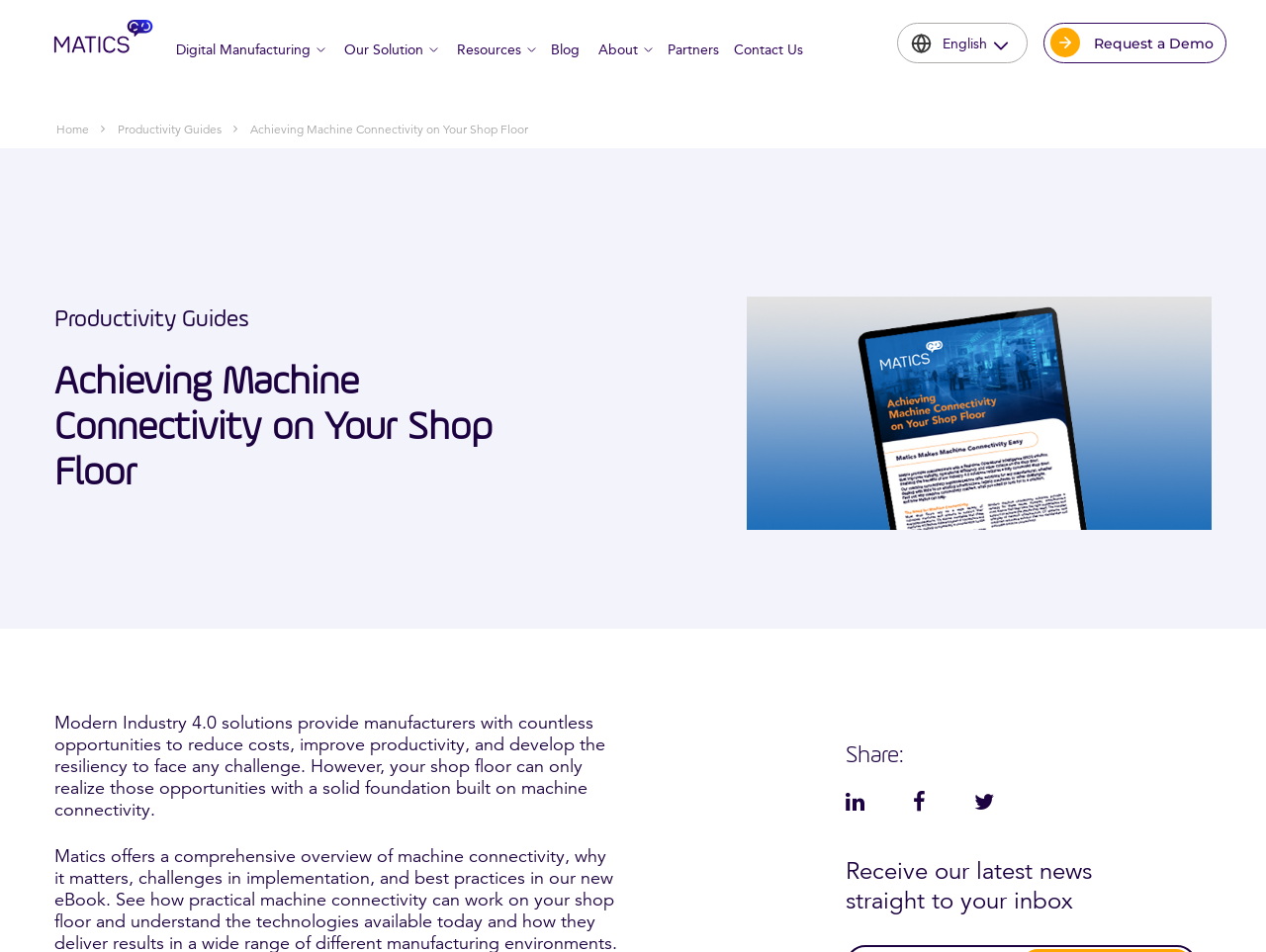For the element described, predict the bounding box coordinates as (top-left x, top-left y, bottom-right x, bottom-right y). All values should be between 0 and 1. Element description: Contact Us

[0.568, 0.024, 0.634, 0.08]